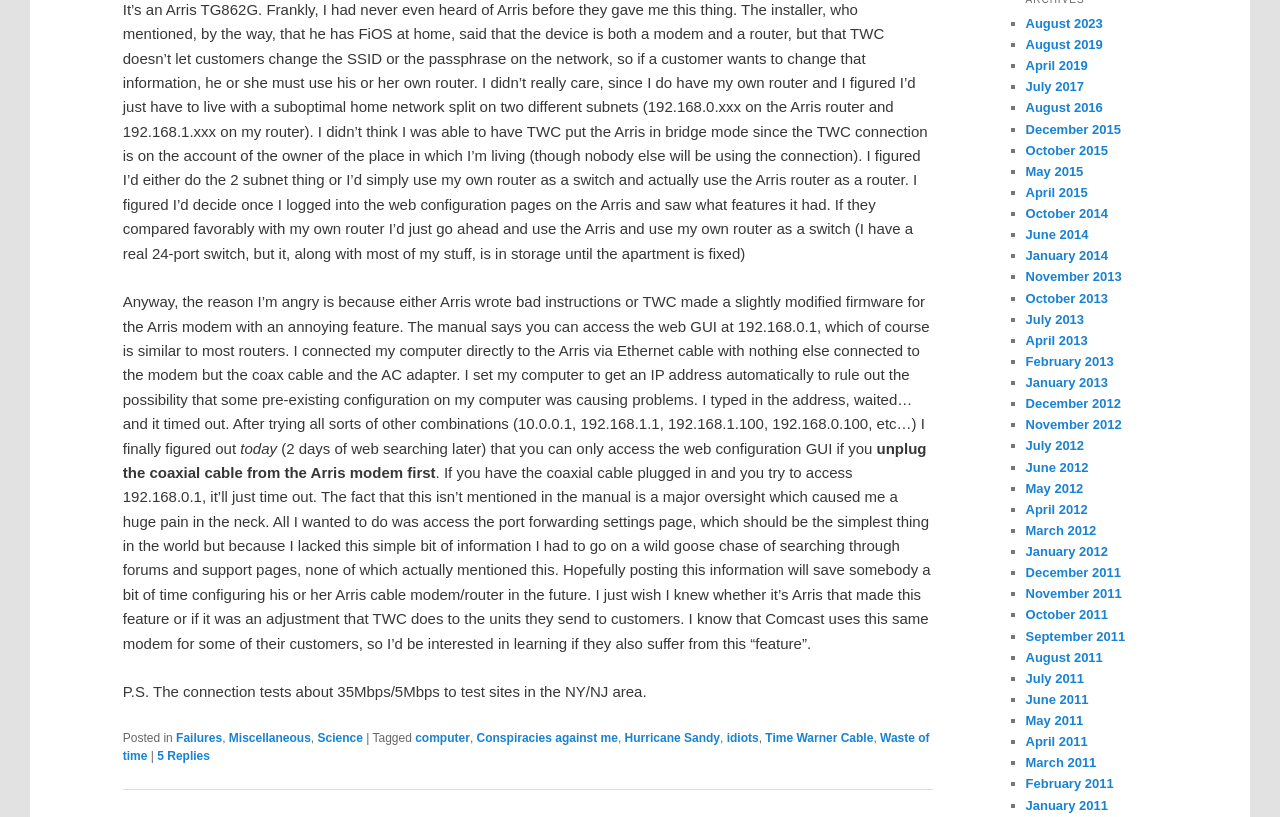What is the IP address to access the web GUI?
Analyze the screenshot and provide a detailed answer to the question.

The text in the webpage mentions that the manual says you can access the web GUI at 192.168.0.1, which is similar to most routers.